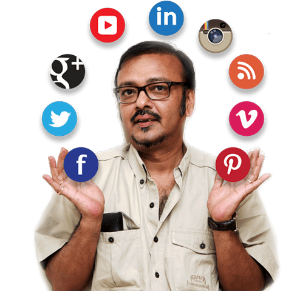Interpret the image and provide an in-depth description.

In this engaging image, a man is seen demonstrating the dynamic world of social media and digital communication. He is dressed in a light-colored shirt, confidently holding his hands up, as if showcasing the various social media platforms surrounding him. Iconic logos from popular platforms such as YouTube, LinkedIn, Instagram, and Twitter are artistically arranged around him, symbolizing the interconnected nature of modern communication. This visual representation highlights the importance of digital engagement and the role social media plays in today's corporate communications landscape. The composition captures both enthusiasm and professionalism, reflecting the evolving dynamics of interaction in the digital age.